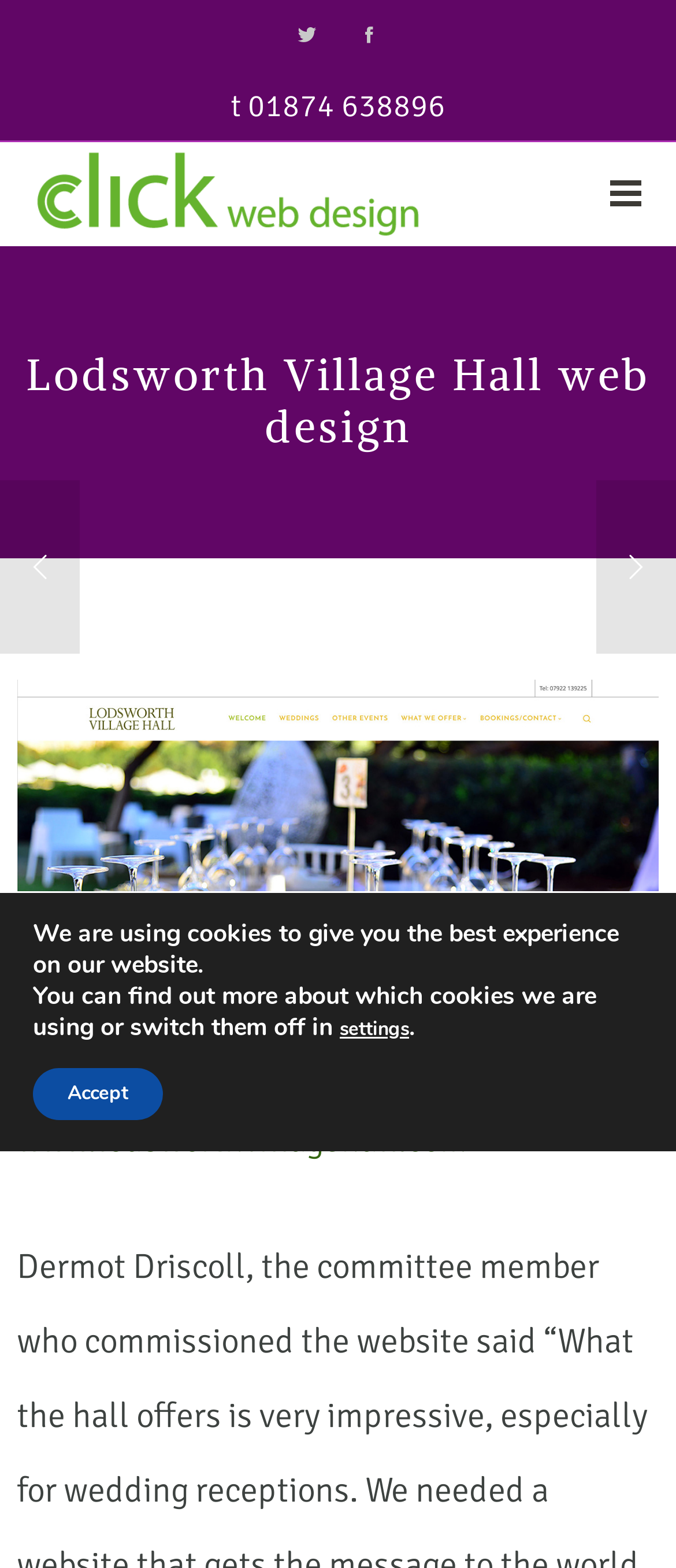From the screenshot, find the bounding box of the UI element matching this description: "Accept". Supply the bounding box coordinates in the form [left, top, right, bottom], each a float between 0 and 1.

[0.049, 0.681, 0.241, 0.714]